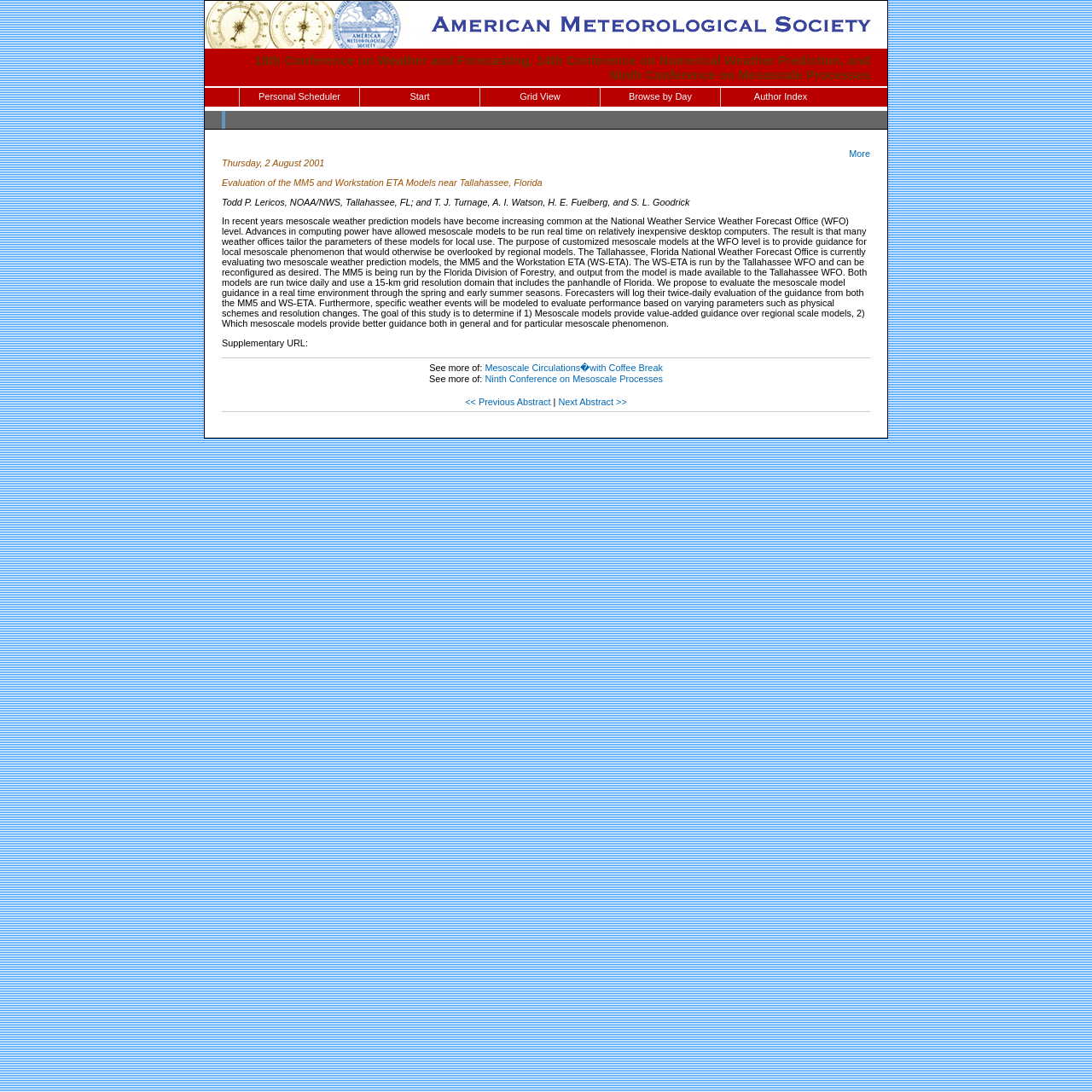Please identify the coordinates of the bounding box for the clickable region that will accomplish this instruction: "View the next abstract".

[0.511, 0.363, 0.574, 0.372]